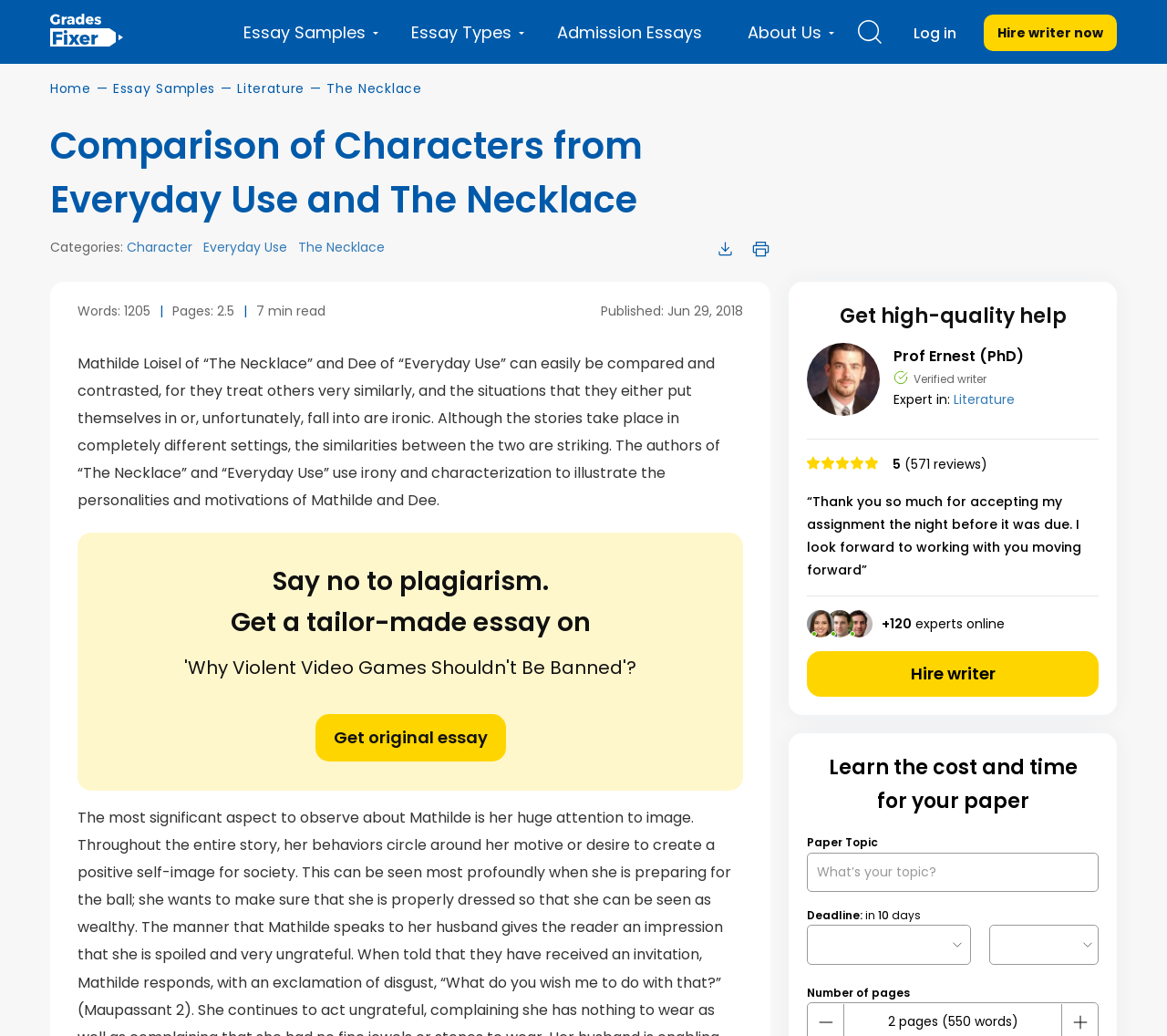What is the purpose of the 'Hire writer now' button?
Please provide a detailed answer to the question.

The purpose of the 'Hire writer now' button can be inferred by its location and context. It is placed next to the writer's information and the 'Get original essay' link, suggesting that it is a call-to-action to hire a writer to work on the essay. The button's text also clearly indicates its purpose.